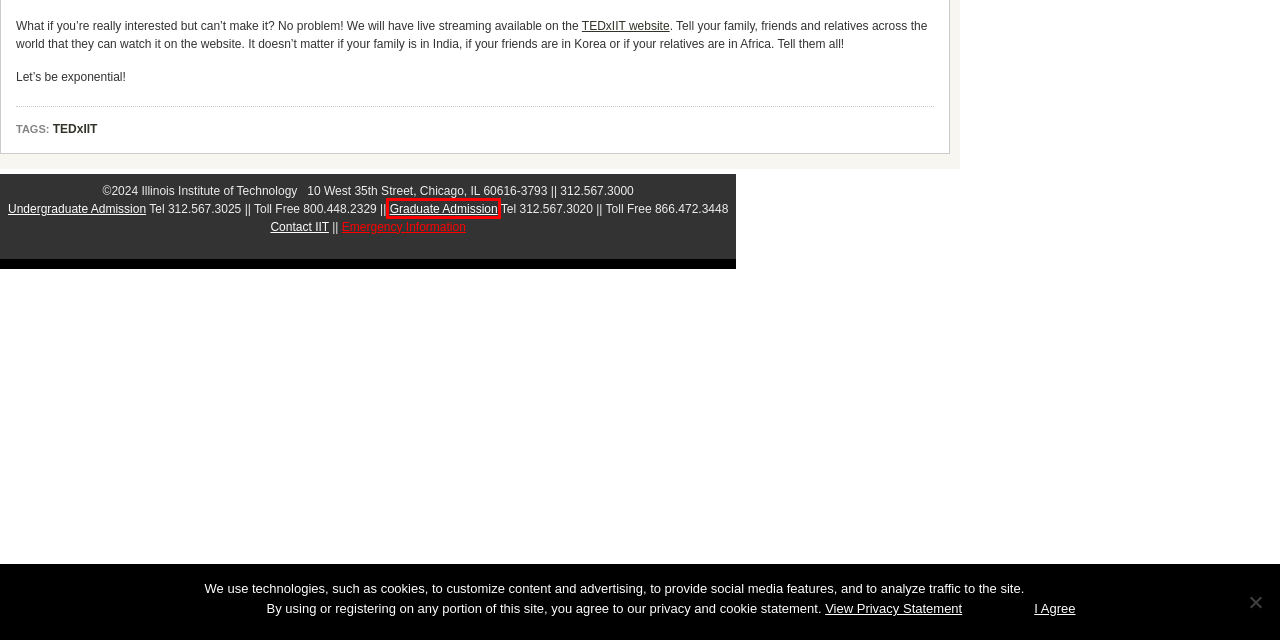Inspect the provided webpage screenshot, concentrating on the element within the red bounding box. Select the description that best represents the new webpage after you click the highlighted element. Here are the candidates:
A. Emergency Information | Illinois Institute of Technology
B. Illinois Tech Today | TEDxIIT
C. Directory | Illinois Institute of Technology
D. Graduate Admission | Illinois Institute of Technology
E. Illinois Tech Today | Research
F. Submissions
G. Privacy Statement | Illinois Institute of Technology
H. Illinois Tech Today | University News

D